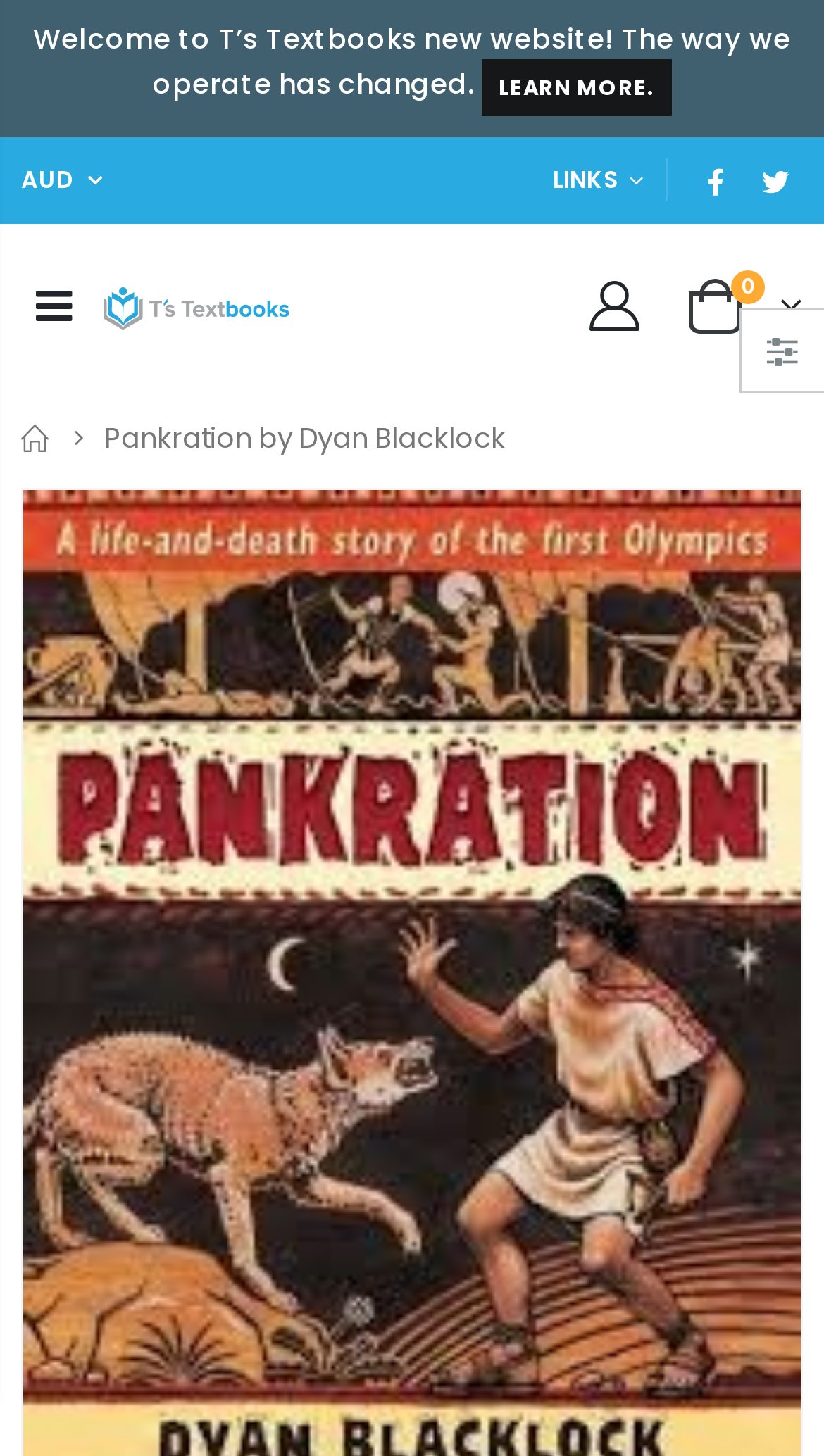From the webpage screenshot, predict the bounding box coordinates (top-left x, top-left y, bottom-right x, bottom-right y) for the UI element described here: parent_node: Follow US aria-label="Telegram"

None